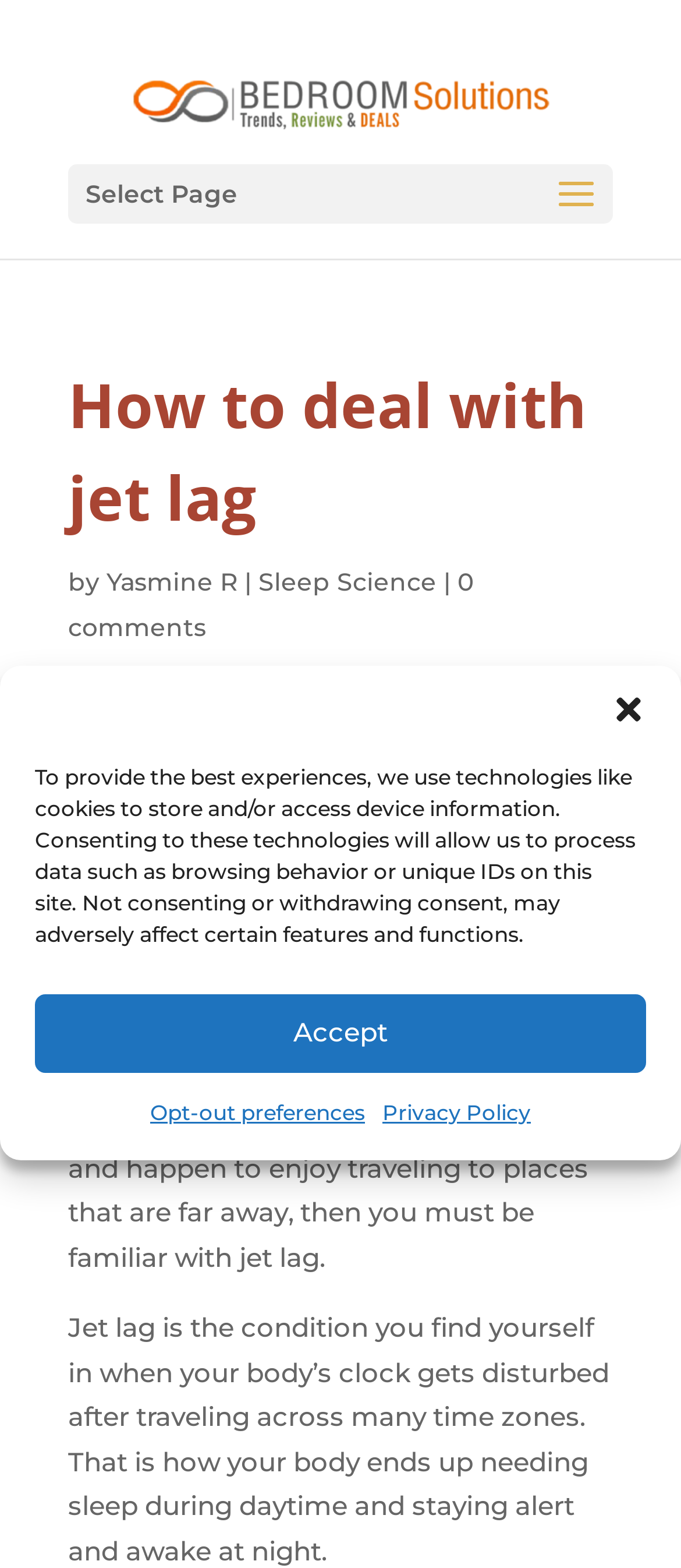What is the topic of the image on the webpage?
We need a detailed and exhaustive answer to the question. Please elaborate.

The image on the webpage is related to Jet Lag and Sleep, which is evident from the image's alt text 'Jet Lag and Sleep'.